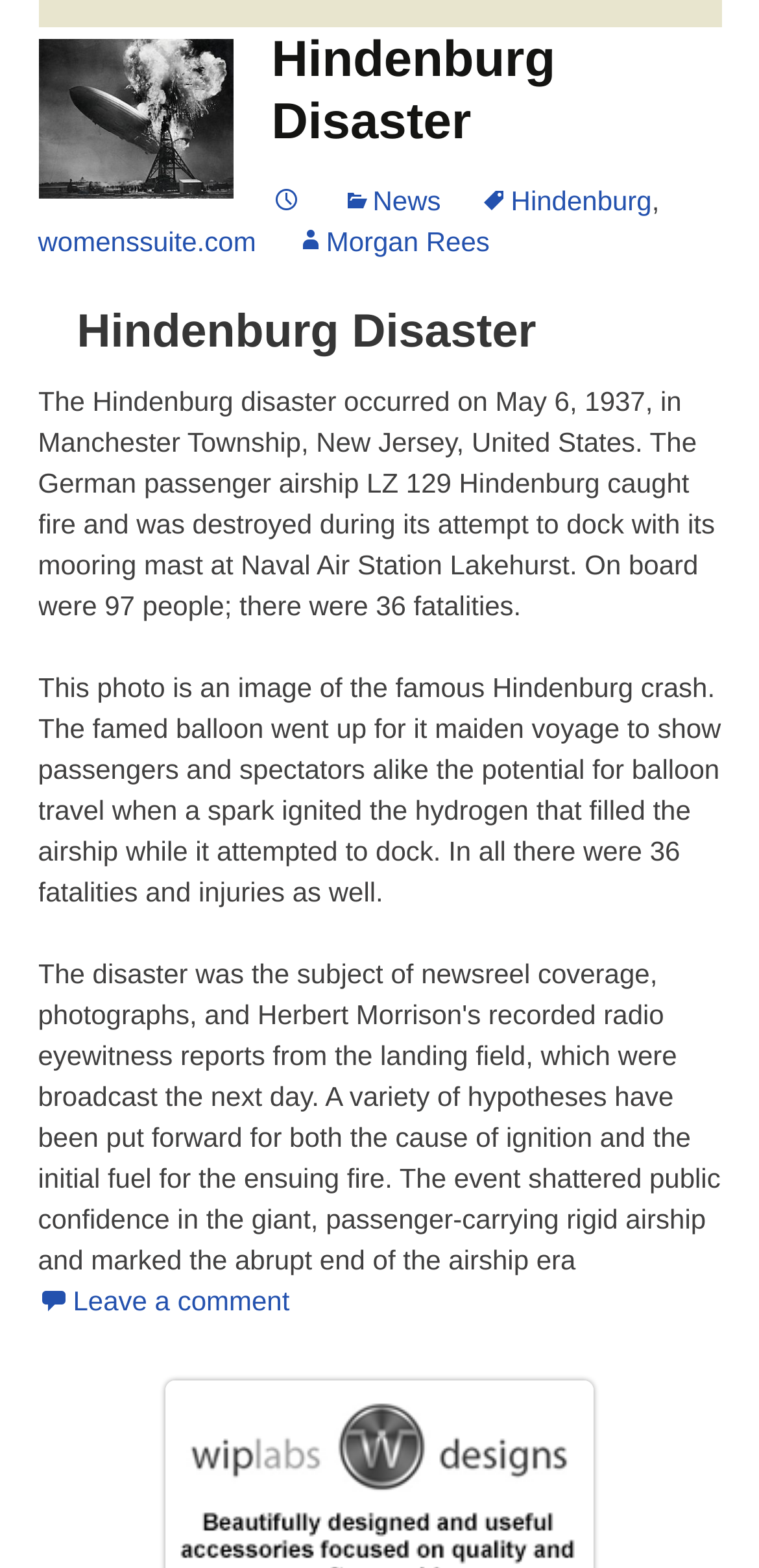Please specify the bounding box coordinates in the format (top-left x, top-left y, bottom-right x, bottom-right y), with all values as floating point numbers between 0 and 1. Identify the bounding box of the UI element described by: Morgan Rees

[0.389, 0.144, 0.645, 0.164]